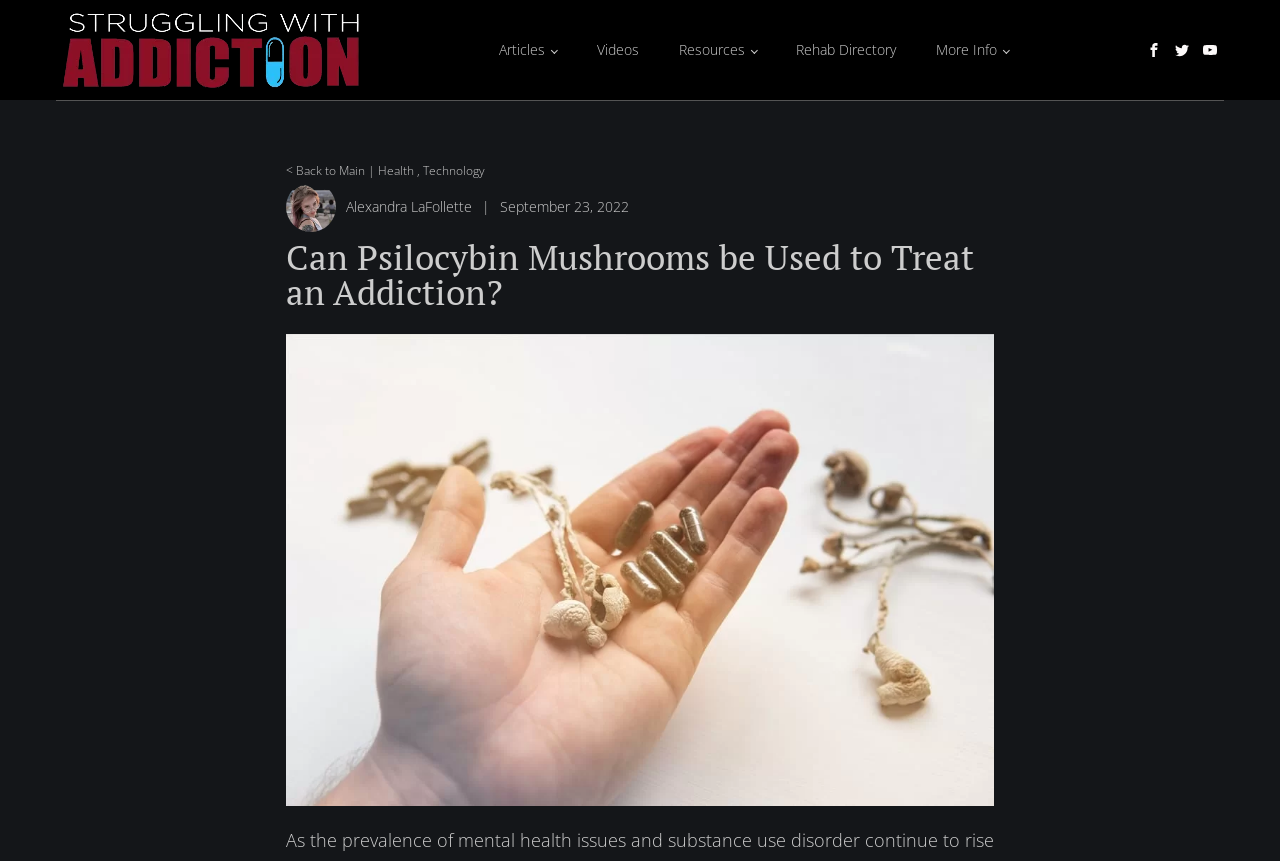Please specify the bounding box coordinates of the clickable section necessary to execute the following command: "Click on the 'Articles' link".

[0.374, 0.02, 0.45, 0.096]